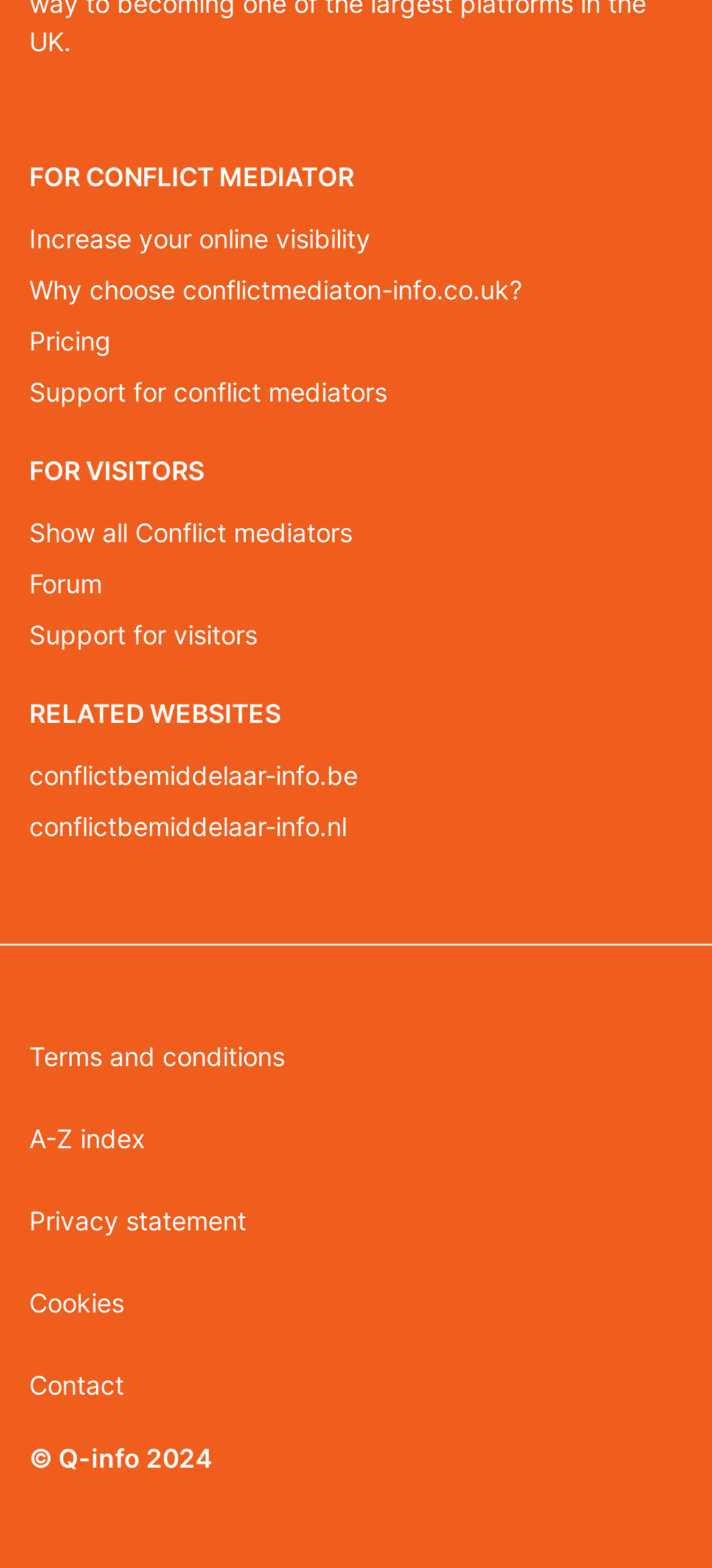Provide a single word or phrase answer to the question: 
How many links are there for conflict mediators?

1